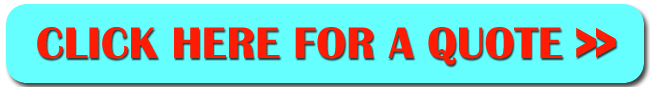What type of services are being promoted?
Using the image as a reference, answer with just one word or a short phrase.

Handyman services